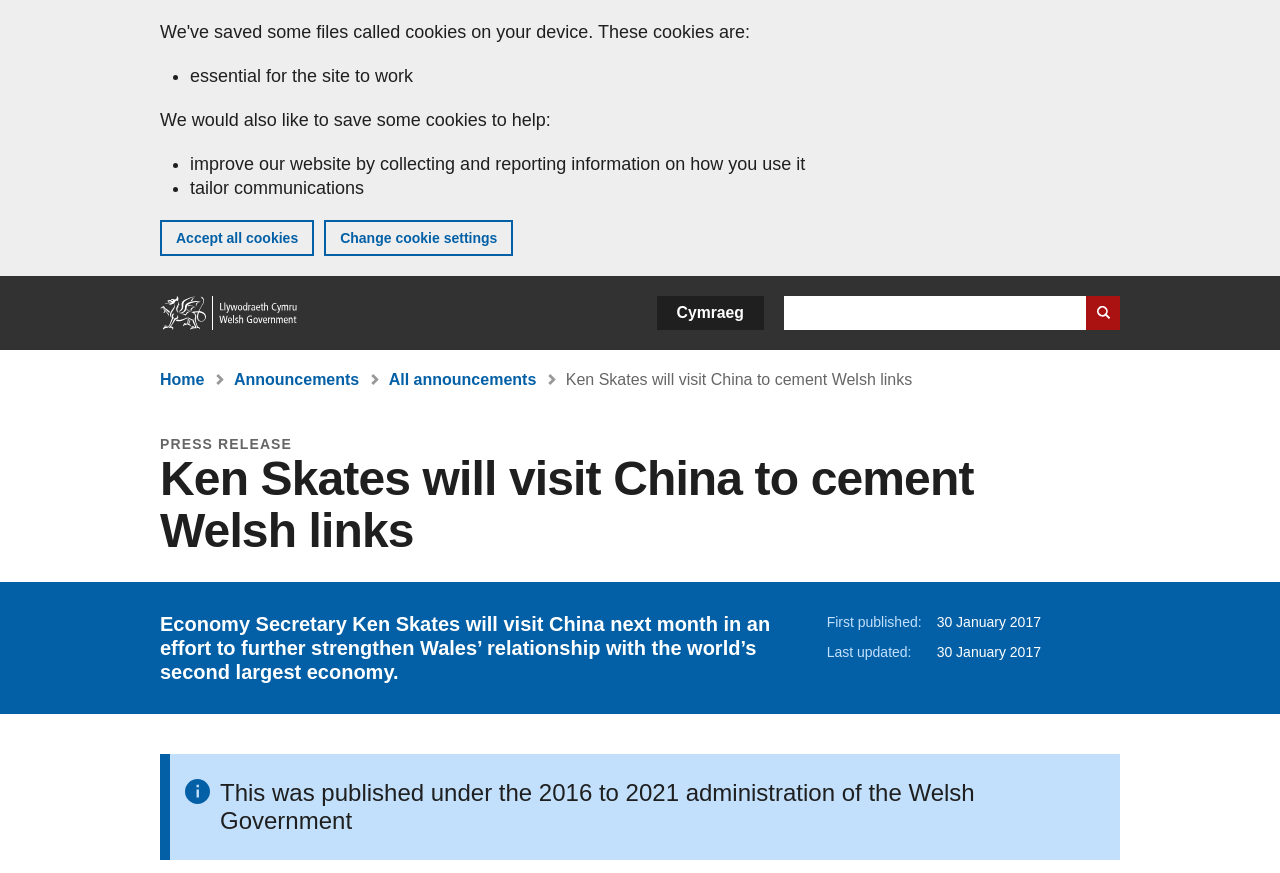Determine the bounding box coordinates for the HTML element described here: "Home".

[0.125, 0.425, 0.16, 0.444]